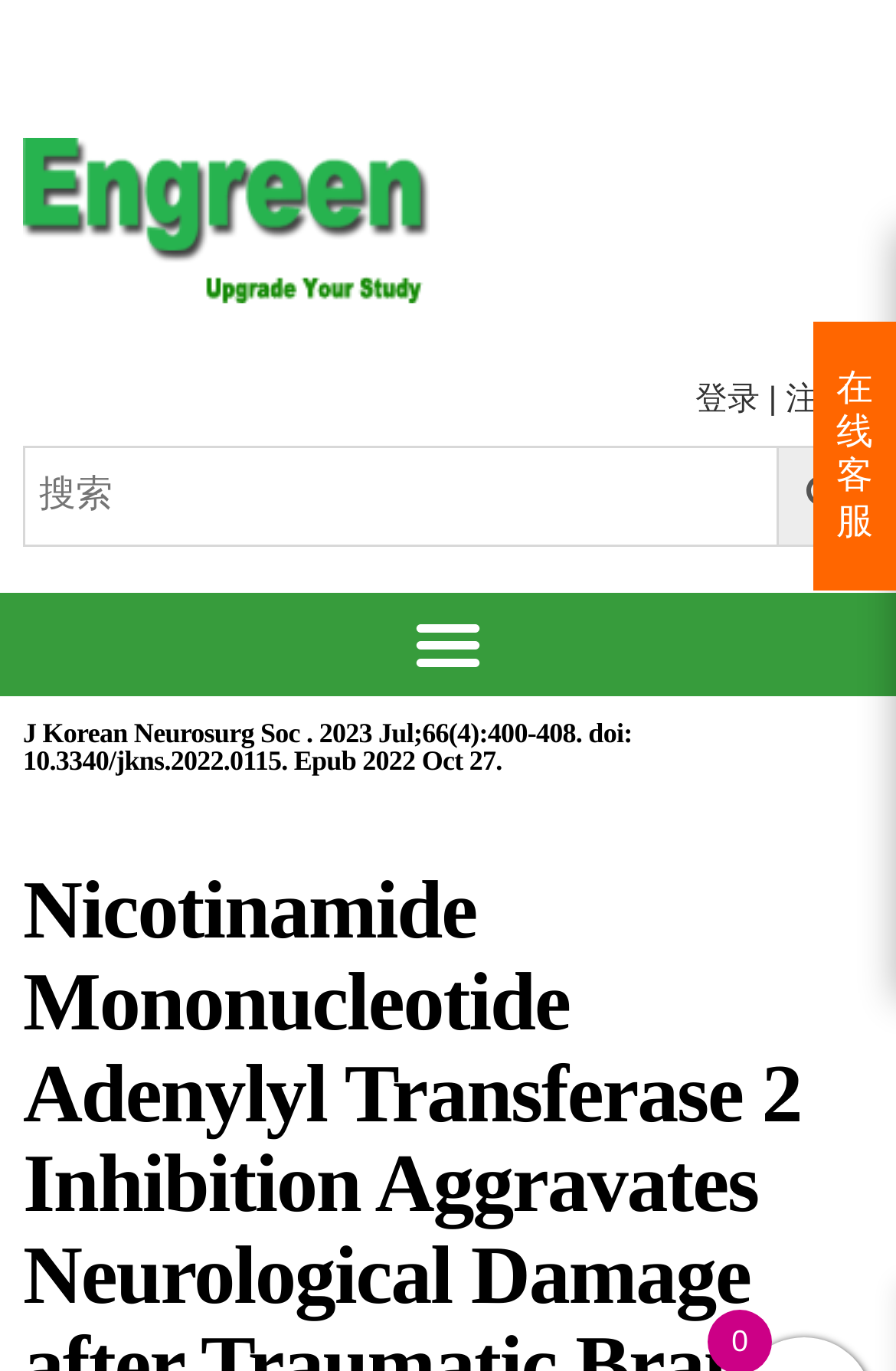Give a full account of the webpage's elements and their arrangement.

The webpage appears to be a scientific article or journal webpage. At the top left, there is a link with no text, followed by a login link and a register link to the right. A vertical line separates these links from the rest of the content. 

Below the links, there is a search bar that spans almost the entire width of the page, with a search box on the left and a magnifying glass icon on the right. 

To the right of the search bar, there is a button labeled "Menu Toggle" that is not expanded. 

The main content of the page is headed by a title "J Korean Neurosurg Soc. 2023 Jul;66(4):400-408. doi: 10.3340/jkns.2022.0115. Epub 2022 Oct 27." which is centered at the top of the page. 

At the top right corner, there is a text "在线客服" which means "Online Customer Service" in English.